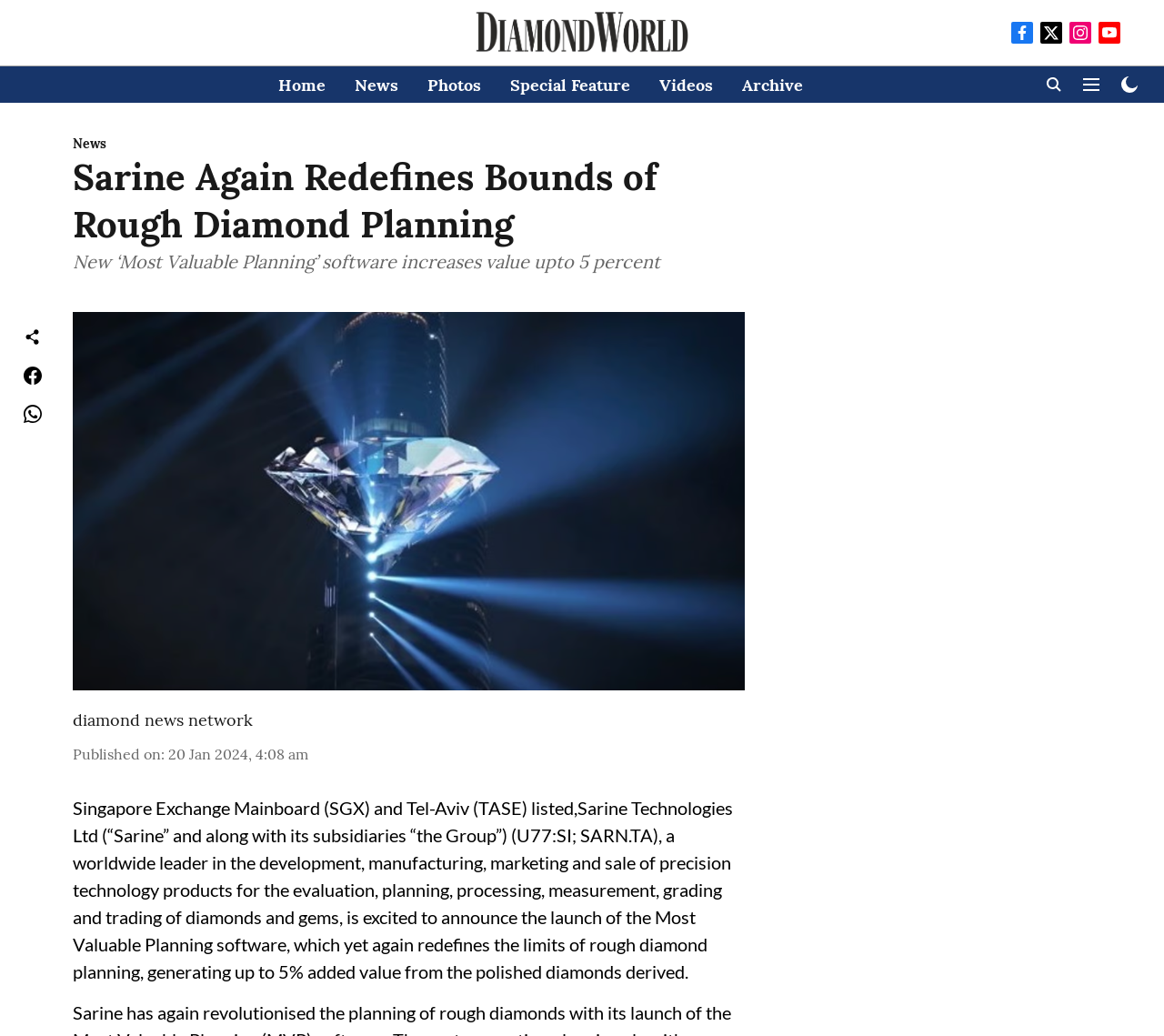Please extract the webpage's main title and generate its text content.

Sarine Again Redefines Bounds of Rough Diamond Planning